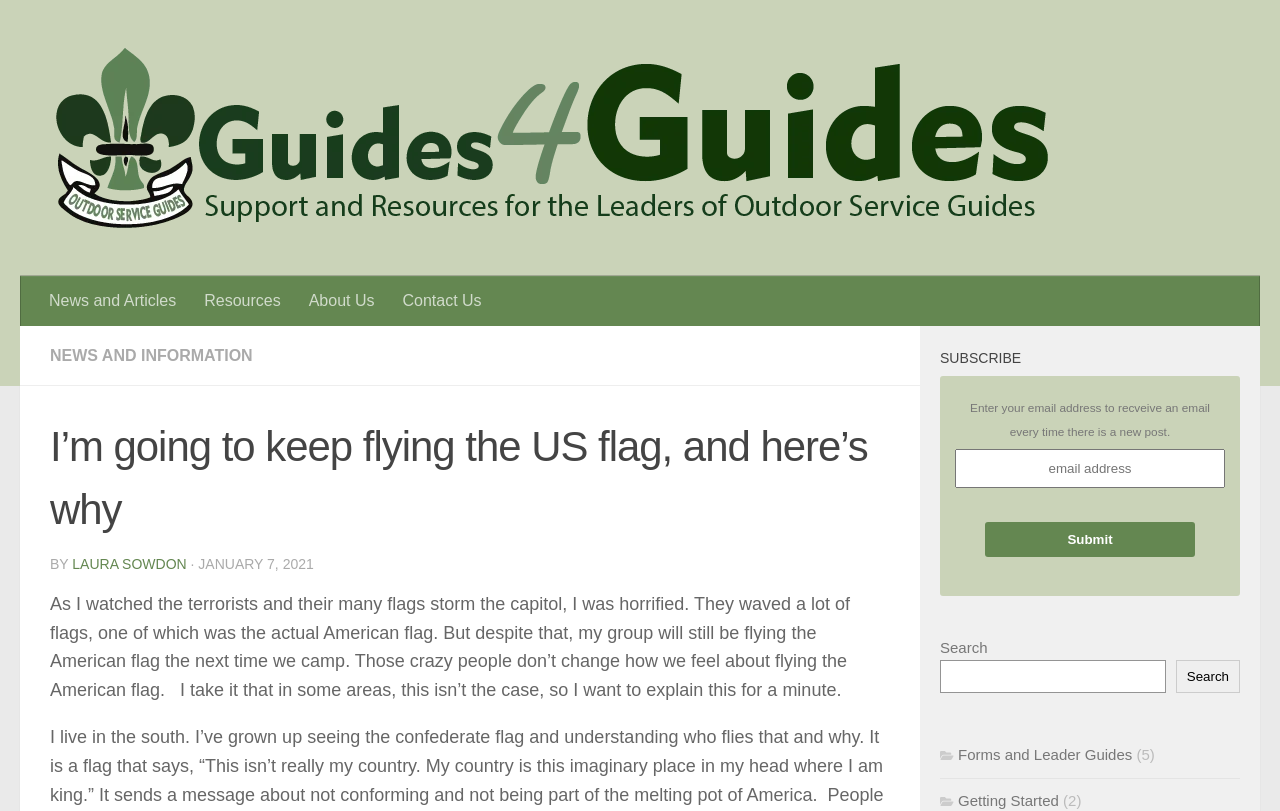Determine the bounding box coordinates of the section I need to click to execute the following instruction: "Subscribe to the newsletter". Provide the coordinates as four float numbers between 0 and 1, i.e., [left, top, right, bottom].

[0.746, 0.554, 0.957, 0.602]